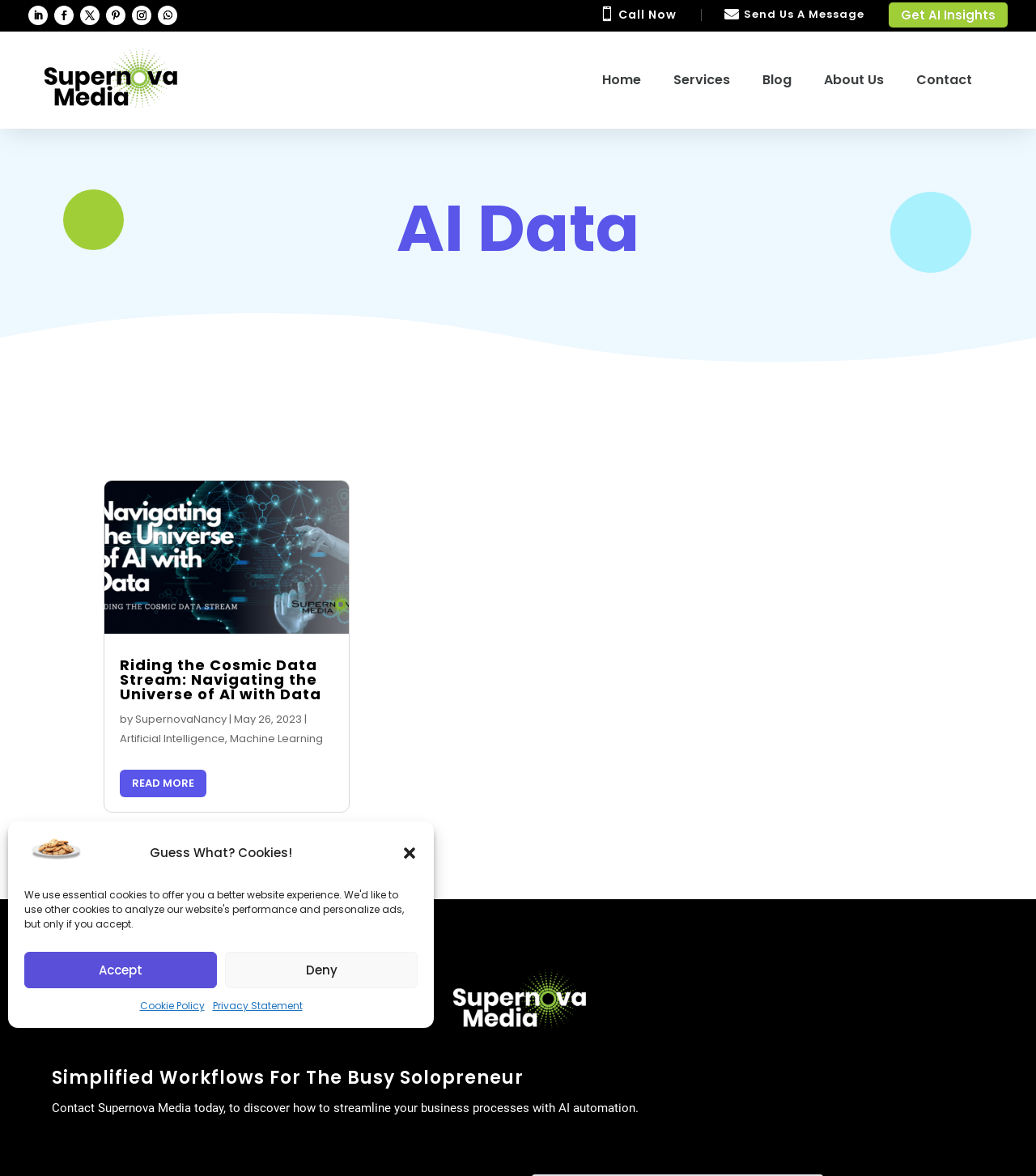Given the element description: "", predict the bounding box coordinates of this UI element. The coordinates must be four float numbers between 0 and 1, given as [left, top, right, bottom].

[0.693, 0.008, 0.718, 0.018]